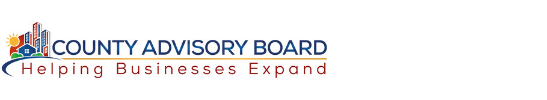What is the slogan of the County Advisory Board?
Respond to the question with a well-detailed and thorough answer.

Below the logo, the slogan 'Helping Businesses Expand' is showcased in a bold, red font, emphasizing the board's commitment to fostering business development initiatives within the county.